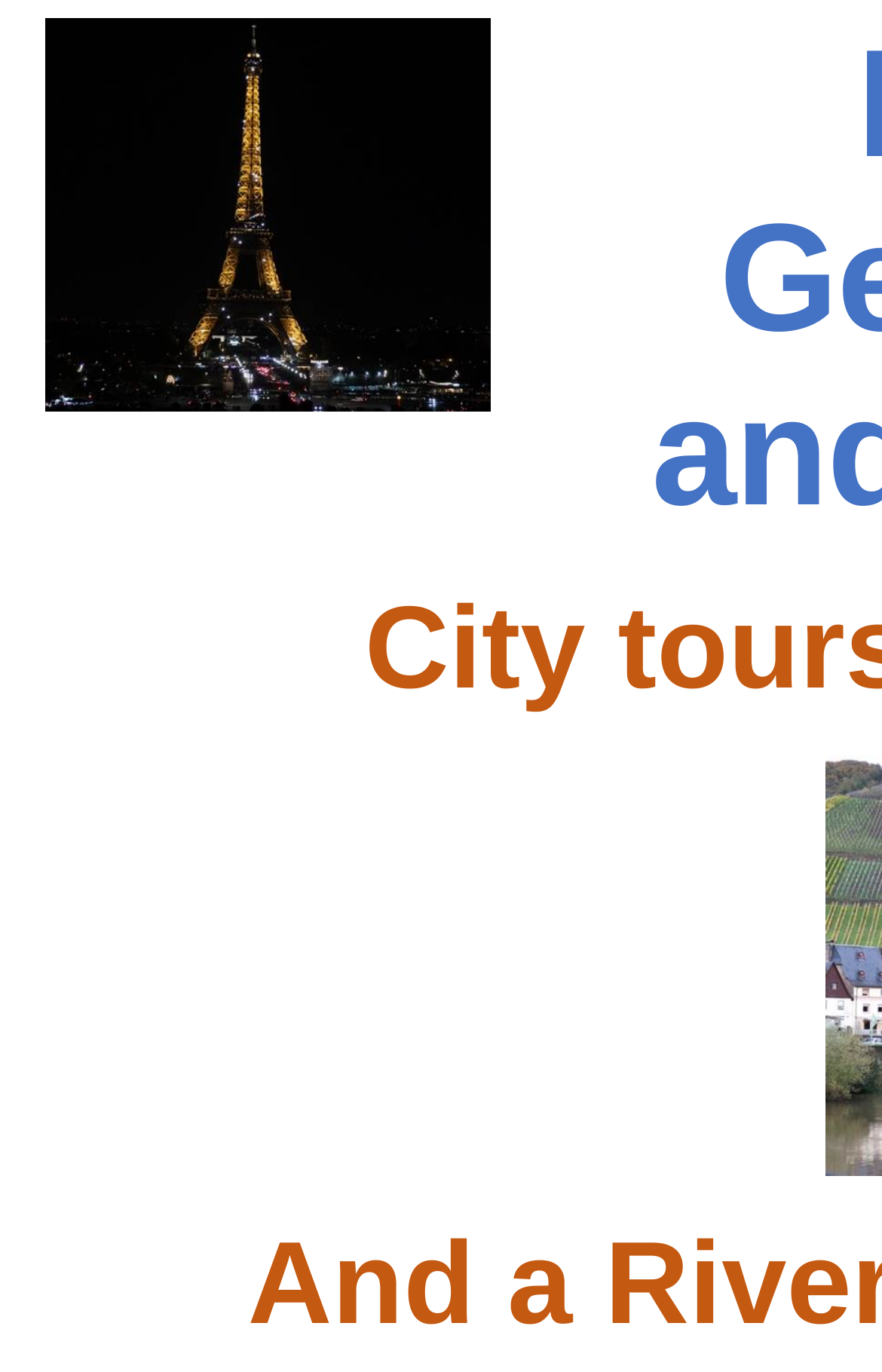Please extract the webpage's main title and generate its text content.

City tours (Paris & Prague)